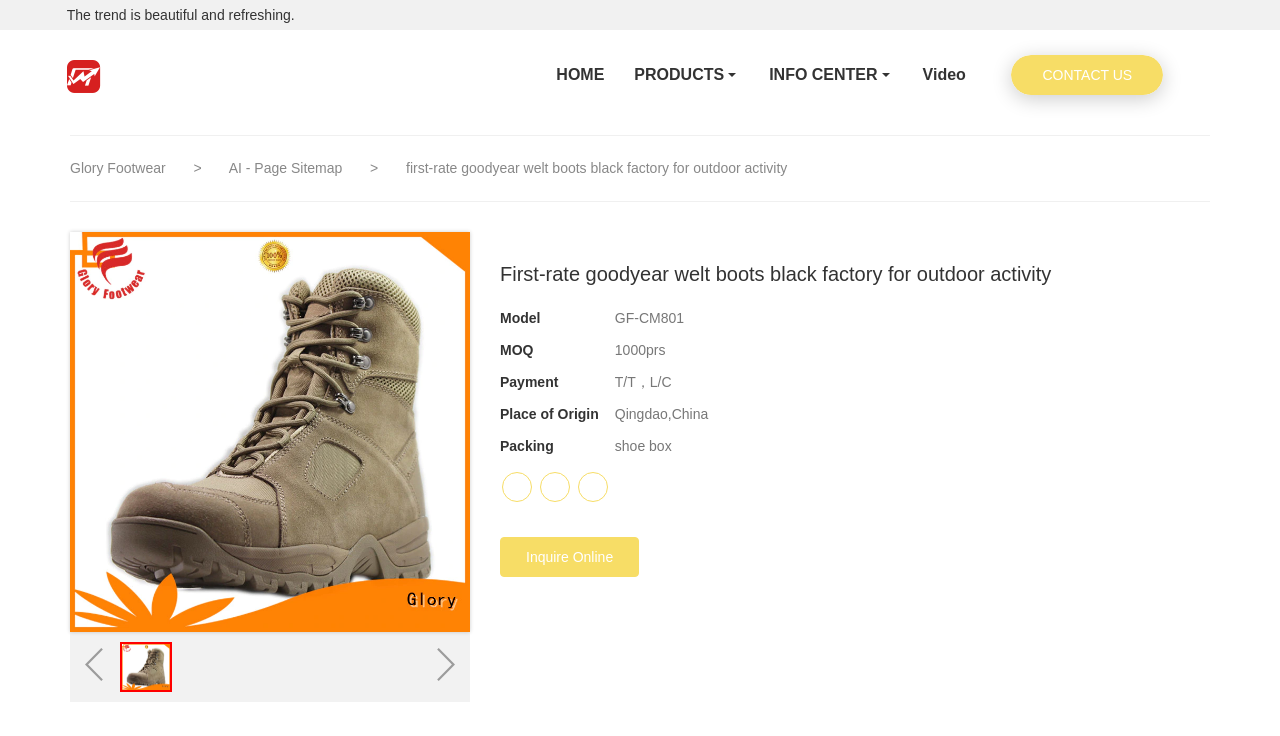What is the place of origin of the goodyear welt boots? Analyze the screenshot and reply with just one word or a short phrase.

Qingdao, China